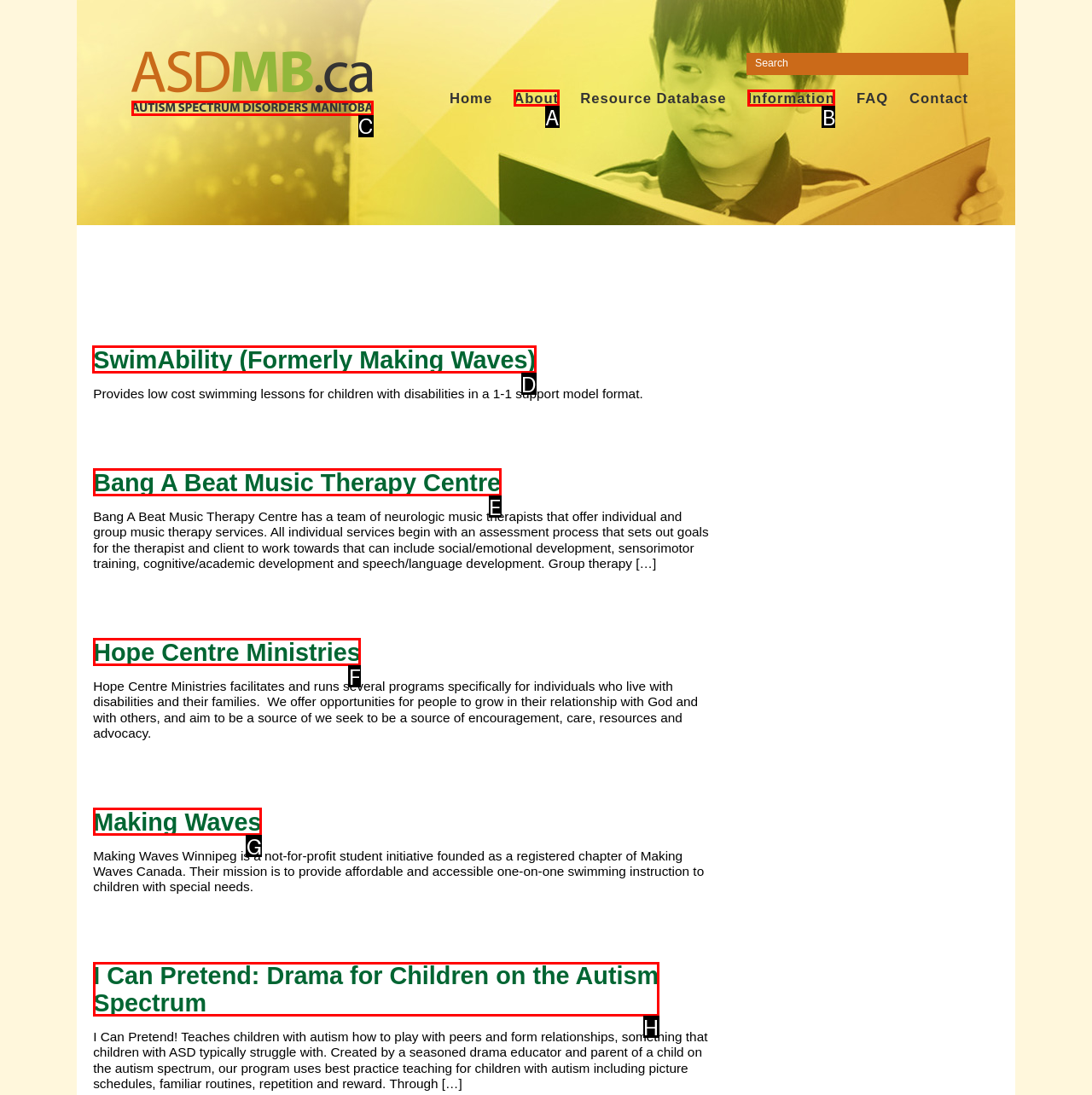From the given options, indicate the letter that corresponds to the action needed to complete this task: Learn about SwimAbility. Respond with only the letter.

D